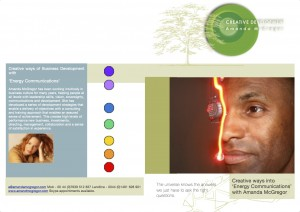What is the purpose of the photograph of Amanda?
Based on the screenshot, provide your answer in one word or phrase.

To suggest her connection